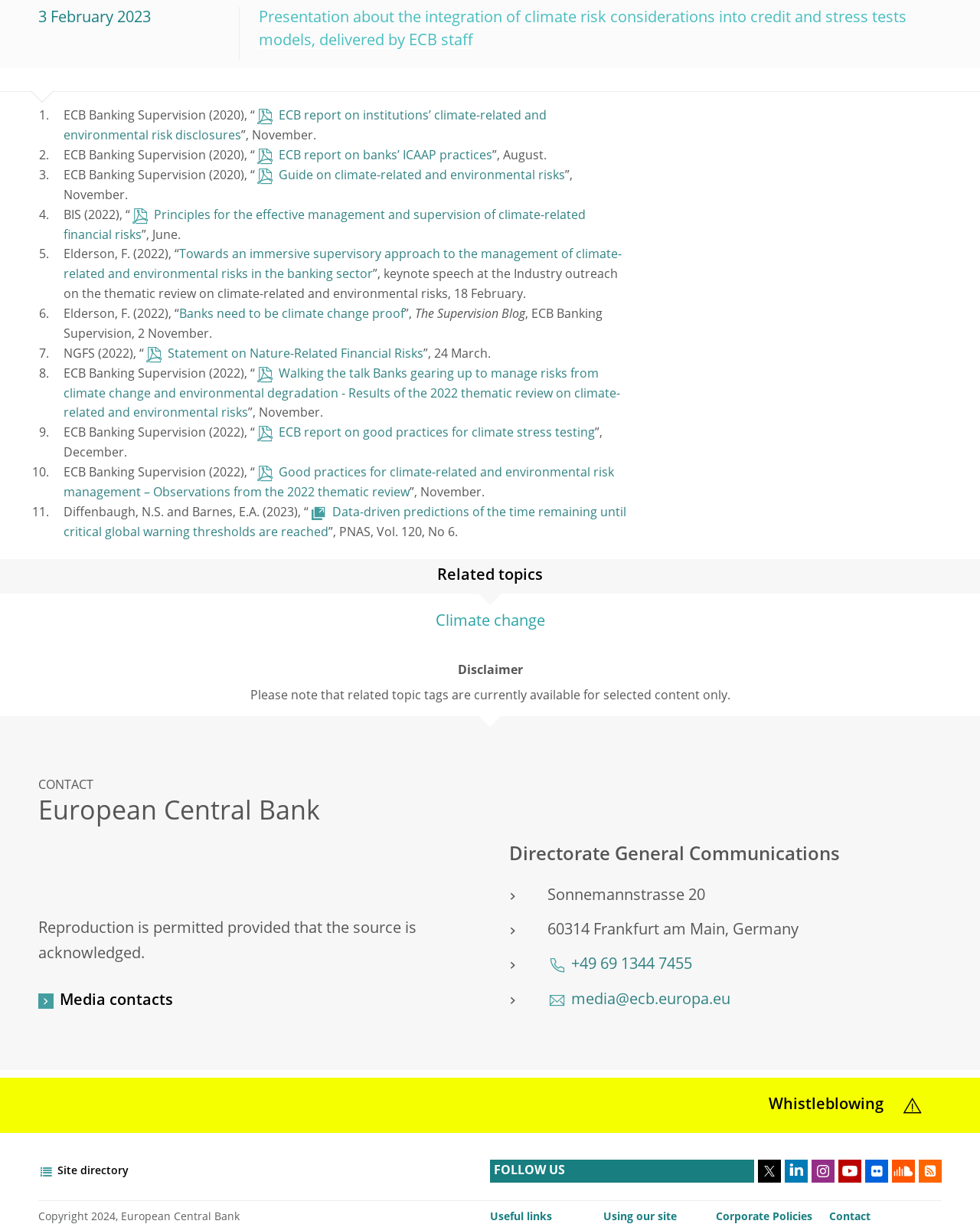What is the address of the European Central Bank?
Please respond to the question with a detailed and well-explained answer.

The address 'Sonnemannstrasse 20, 60314 Frankfurt am Main, Germany' is mentioned at the bottom of the webpage, which can be found in the StaticText elements with bounding box coordinates [0.559, 0.726, 0.72, 0.738] and [0.559, 0.754, 0.815, 0.767].